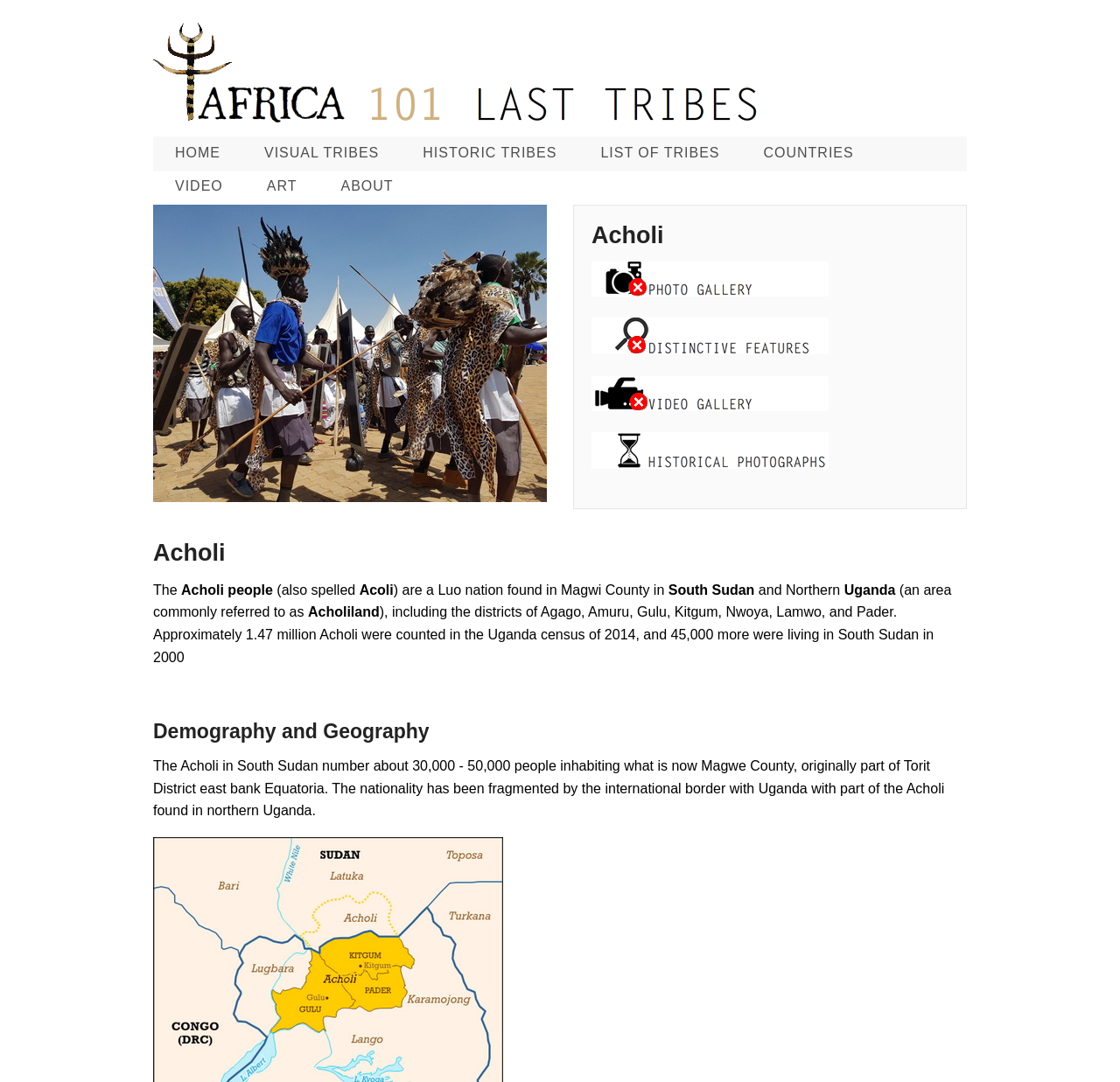Please determine the bounding box coordinates of the element to click on in order to accomplish the following task: "Search in the forum". Ensure the coordinates are four float numbers ranging from 0 to 1, i.e., [left, top, right, bottom].

None